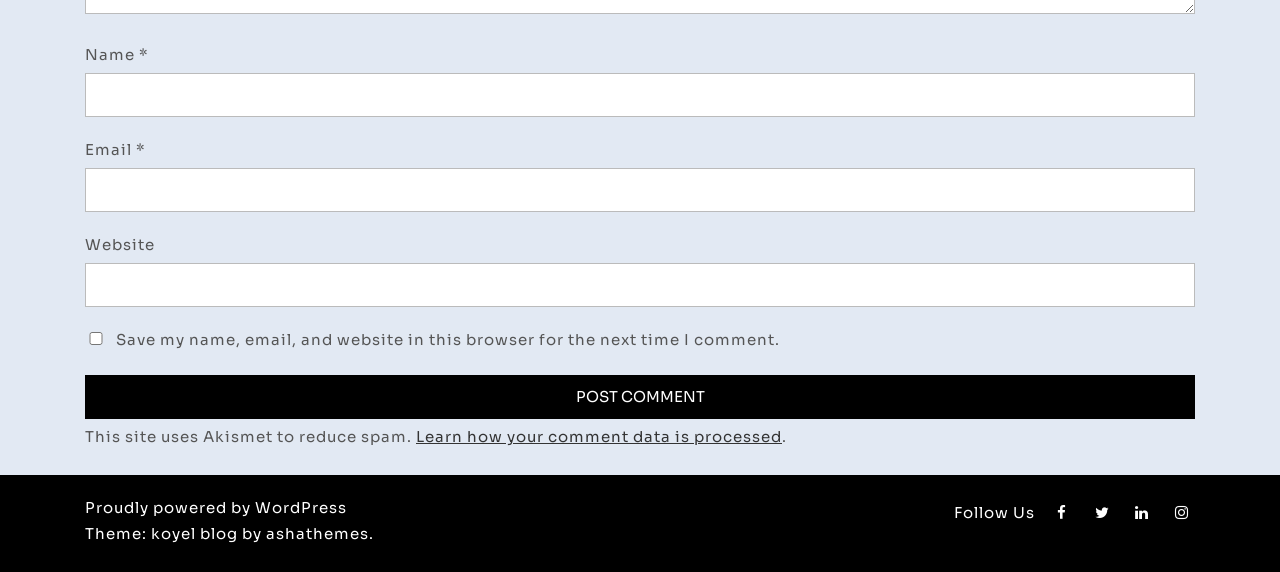Given the element description "name="submit" value="Post Comment"" in the screenshot, predict the bounding box coordinates of that UI element.

[0.066, 0.656, 0.934, 0.733]